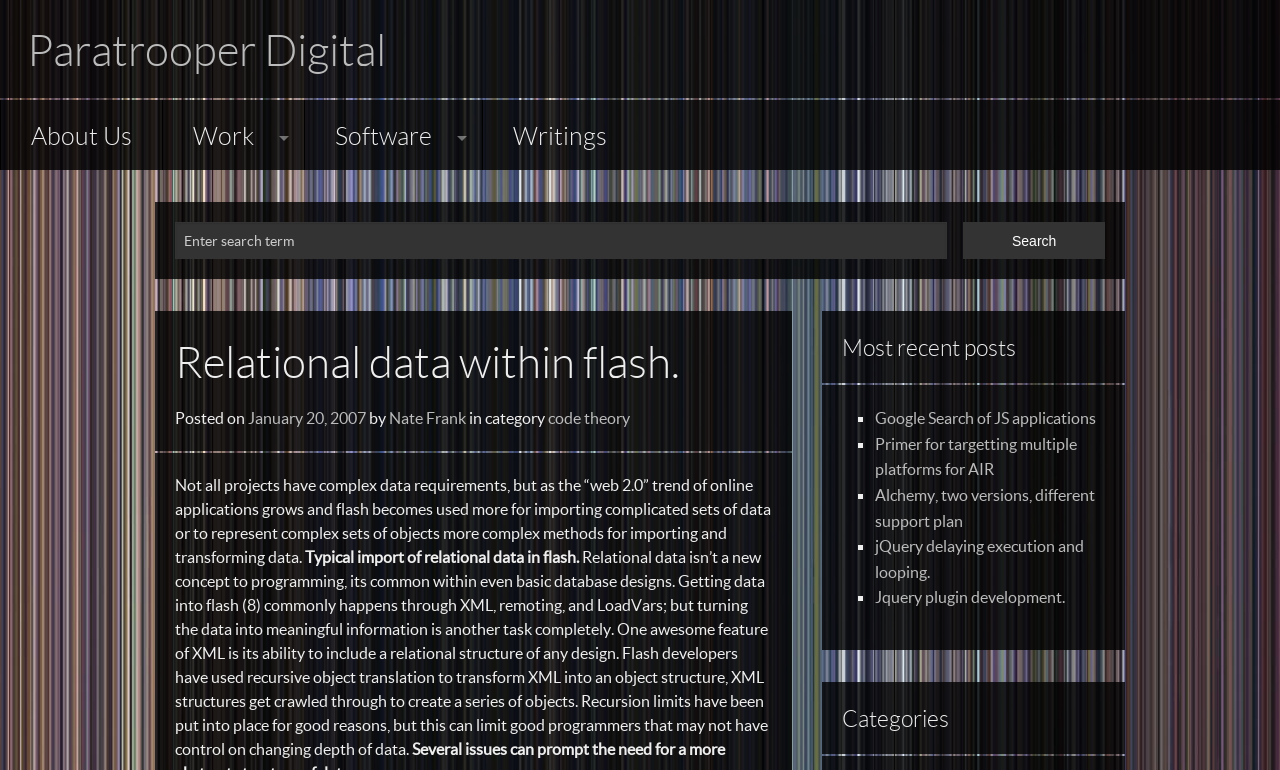What is the date of the latest post?
Look at the image and respond with a one-word or short phrase answer.

January 20, 2007